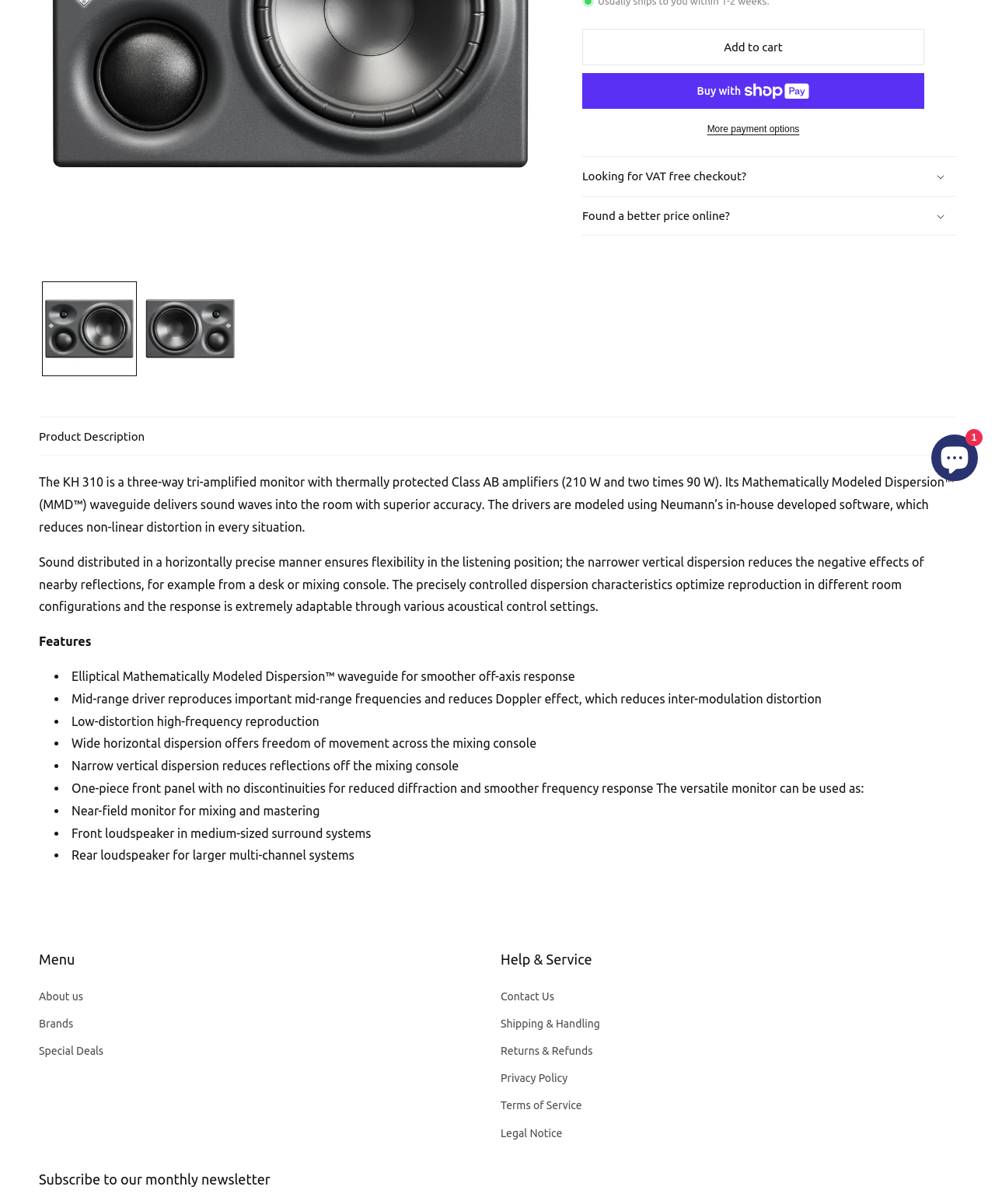Please specify the bounding box coordinates in the format (top-left x, top-left y, bottom-right x, bottom-right y), with all values as floating point numbers between 0 and 1. Identify the bounding box of the UI element described by: aria-label="Chat window"

[0.936, 0.361, 0.983, 0.4]